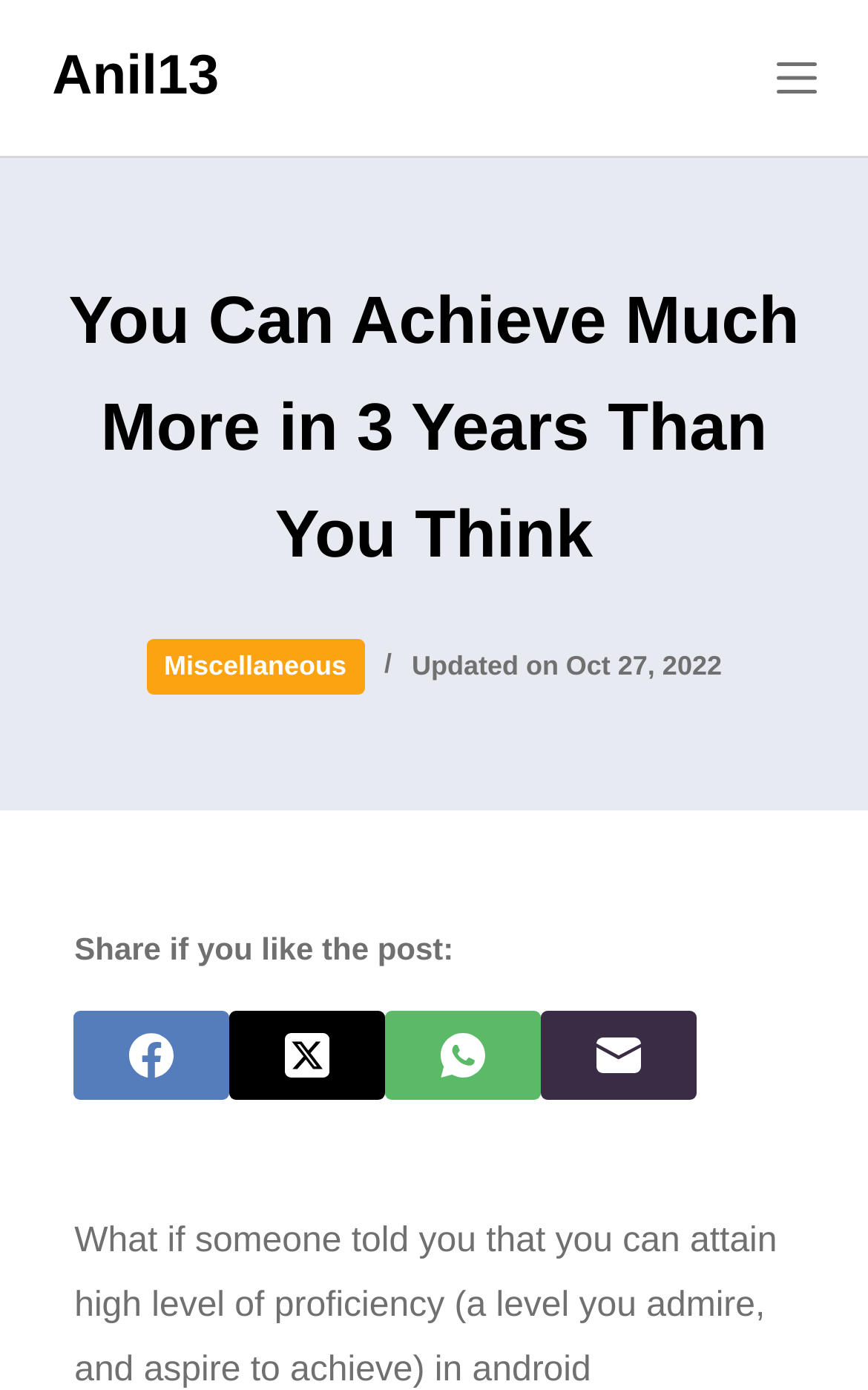Find and specify the bounding box coordinates that correspond to the clickable region for the instruction: "Open the menu".

[0.894, 0.042, 0.94, 0.07]